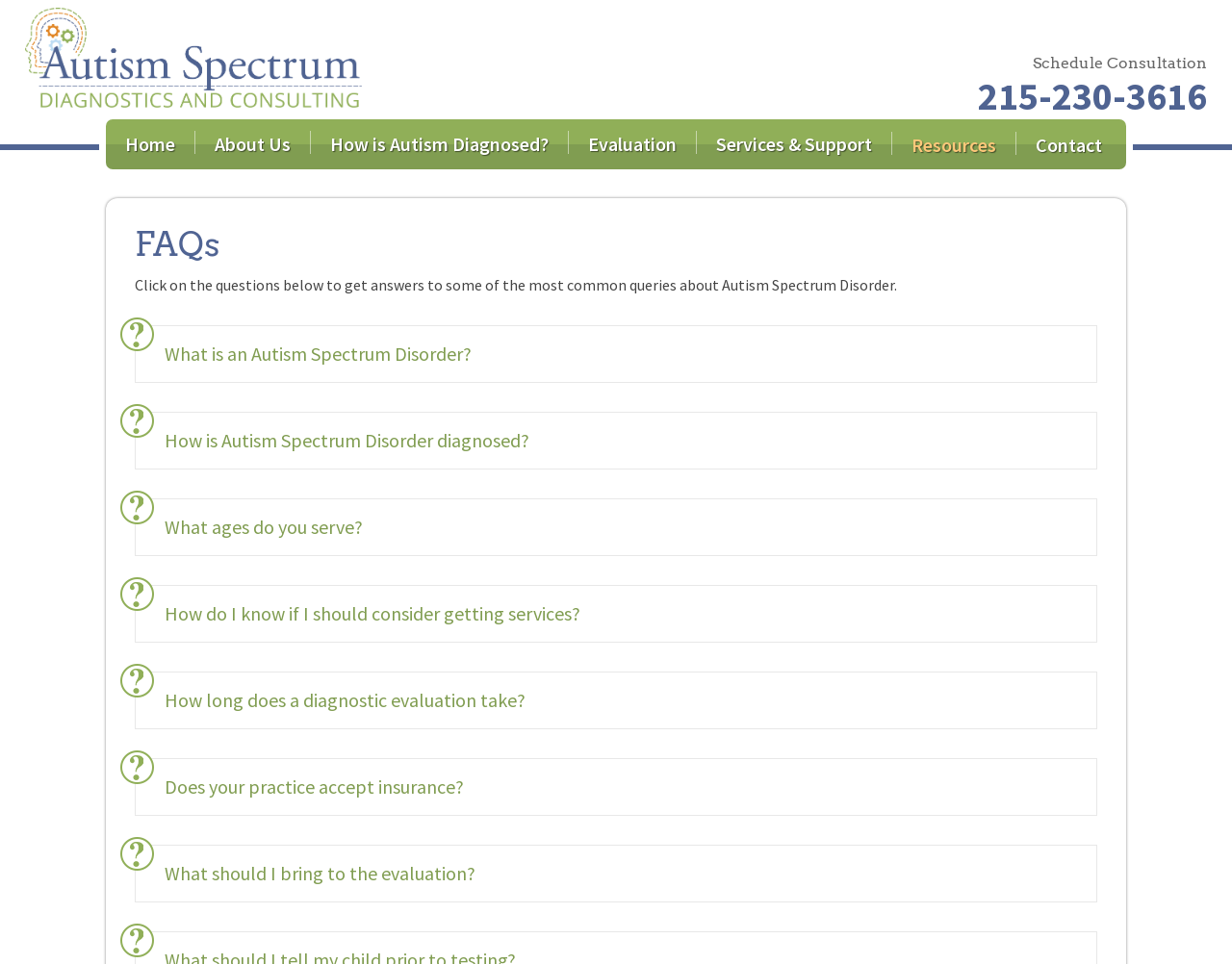Determine the bounding box coordinates for the clickable element required to fulfill the instruction: "Call the phone number 215-230-3616". Provide the coordinates as four float numbers between 0 and 1, i.e., [left, top, right, bottom].

[0.794, 0.075, 0.98, 0.125]